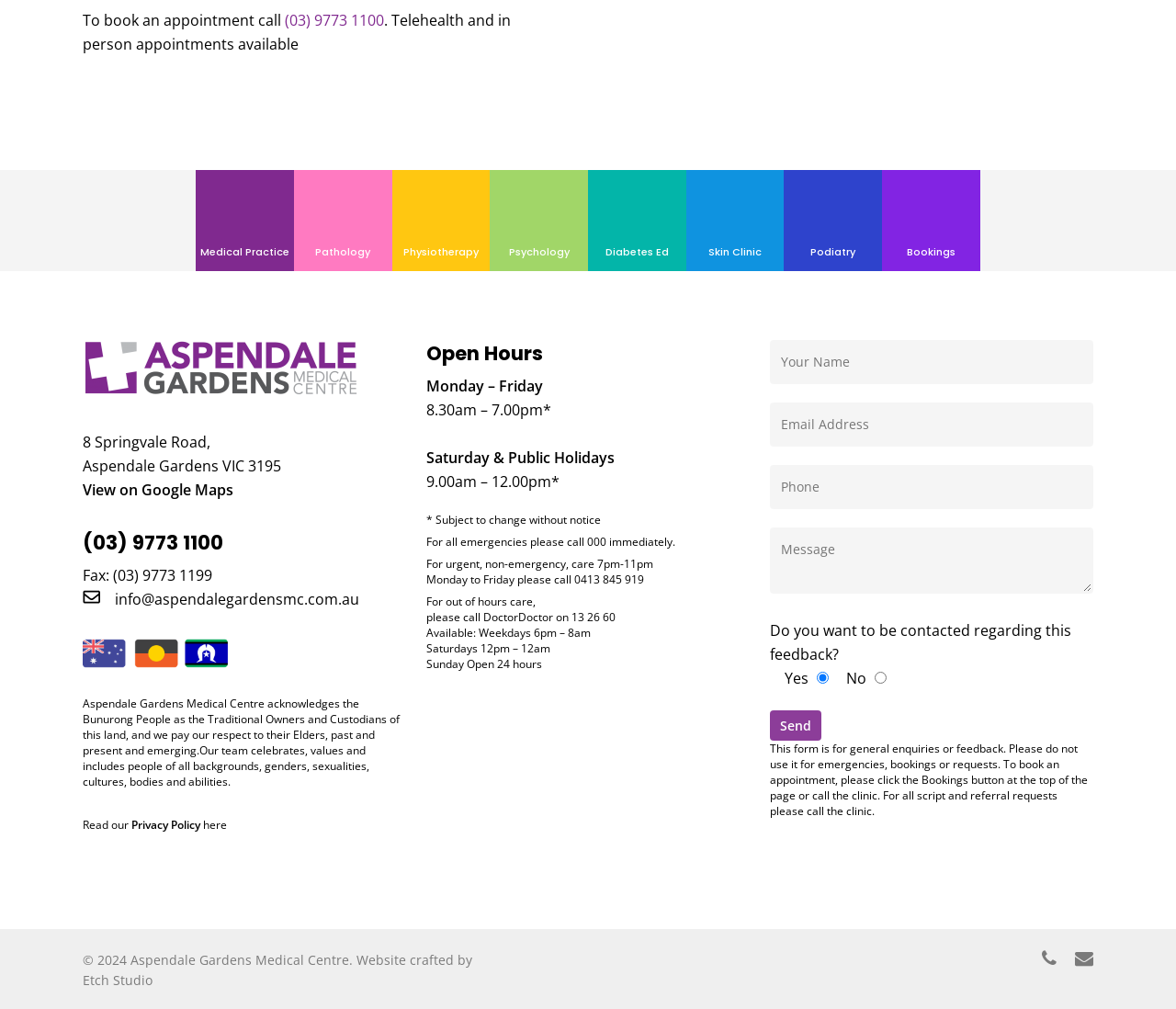Show the bounding box coordinates for the HTML element as described: "email".

[0.914, 0.939, 0.93, 0.961]